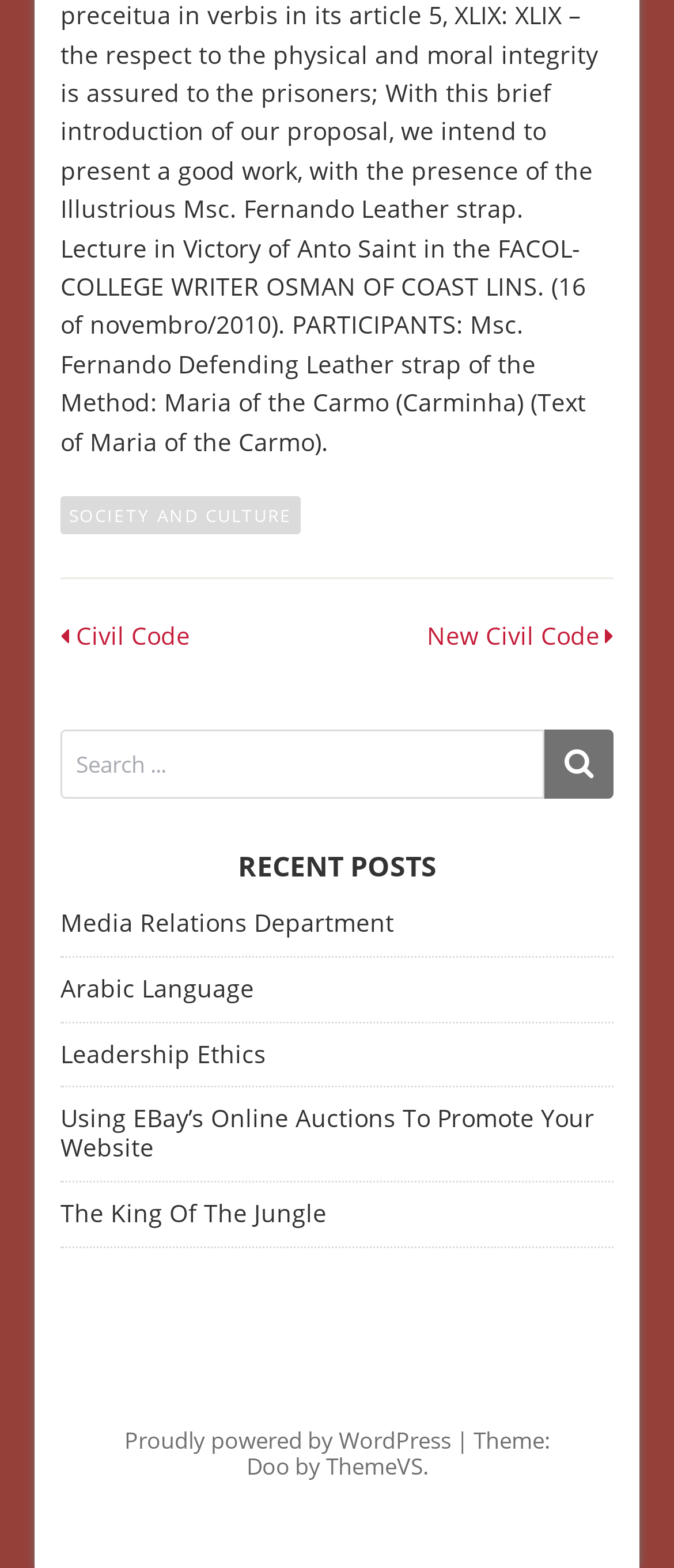Please pinpoint the bounding box coordinates for the region I should click to adhere to this instruction: "Go to the Media Relations Department page".

[0.09, 0.578, 0.585, 0.599]